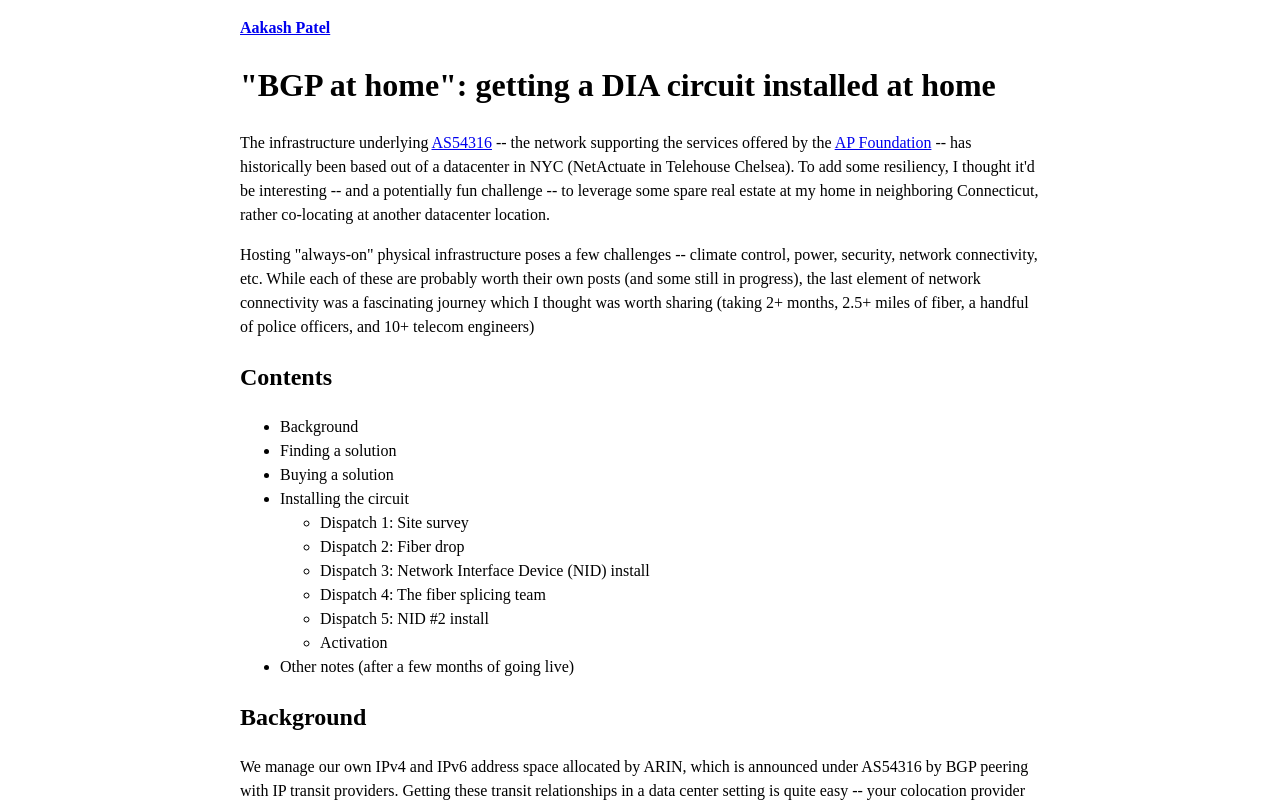Please respond in a single word or phrase: 
What is the purpose of the infrastructure?

Supporting services